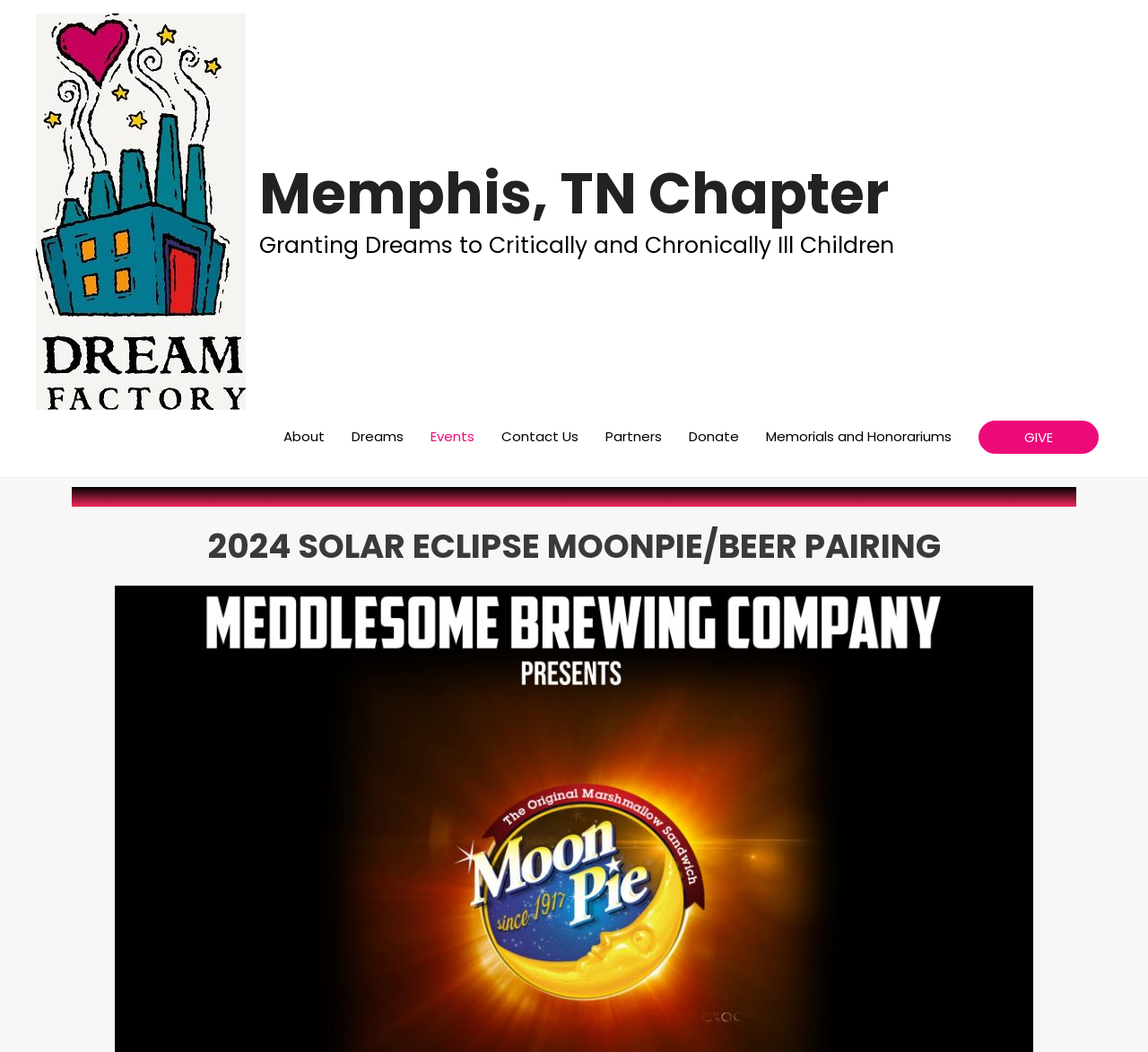How many navigation links are available?
Answer with a single word or phrase, using the screenshot for reference.

9